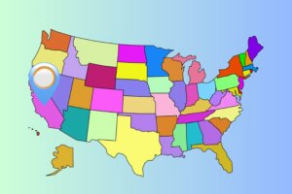Generate a comprehensive caption that describes the image.

The image features a colorful map of the United States highlighted with various pastel shades representing different states. Notably, the state of California is marked with a distinctive icon indicating Redondo Beach, making it stand out among the others. This visually engaging representation serves as a backdrop to emphasize the theme of drug detox clinics in the area, as mentioned in the accompanying text. The overall design combines functionality with vibrancy, effectively directing attention to the recovery resources available in Redondo Beach, California.